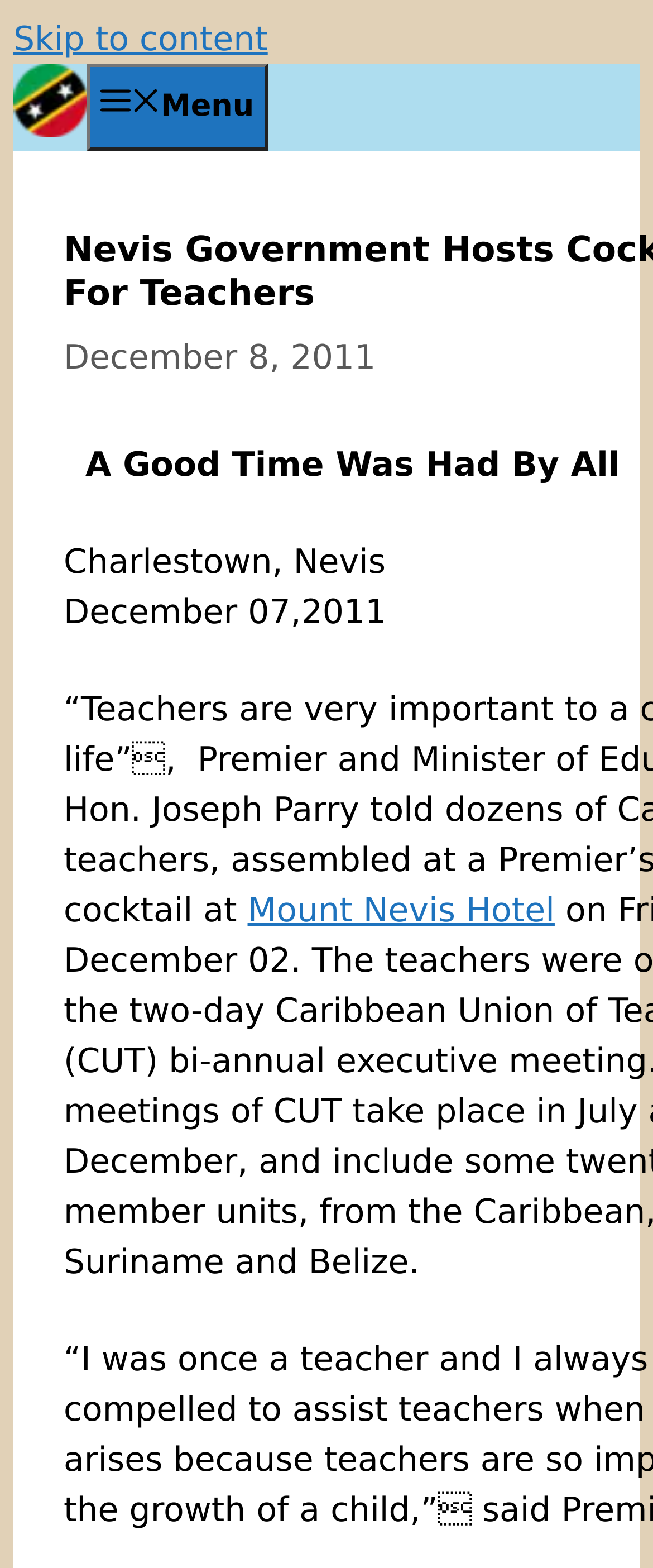What is the location of the event?
Please give a detailed and elaborate answer to the question based on the image.

I found the answer by looking at the static text element with the location 'Charlestown, Nevis' located near the top of the page, which is part of the menu section.